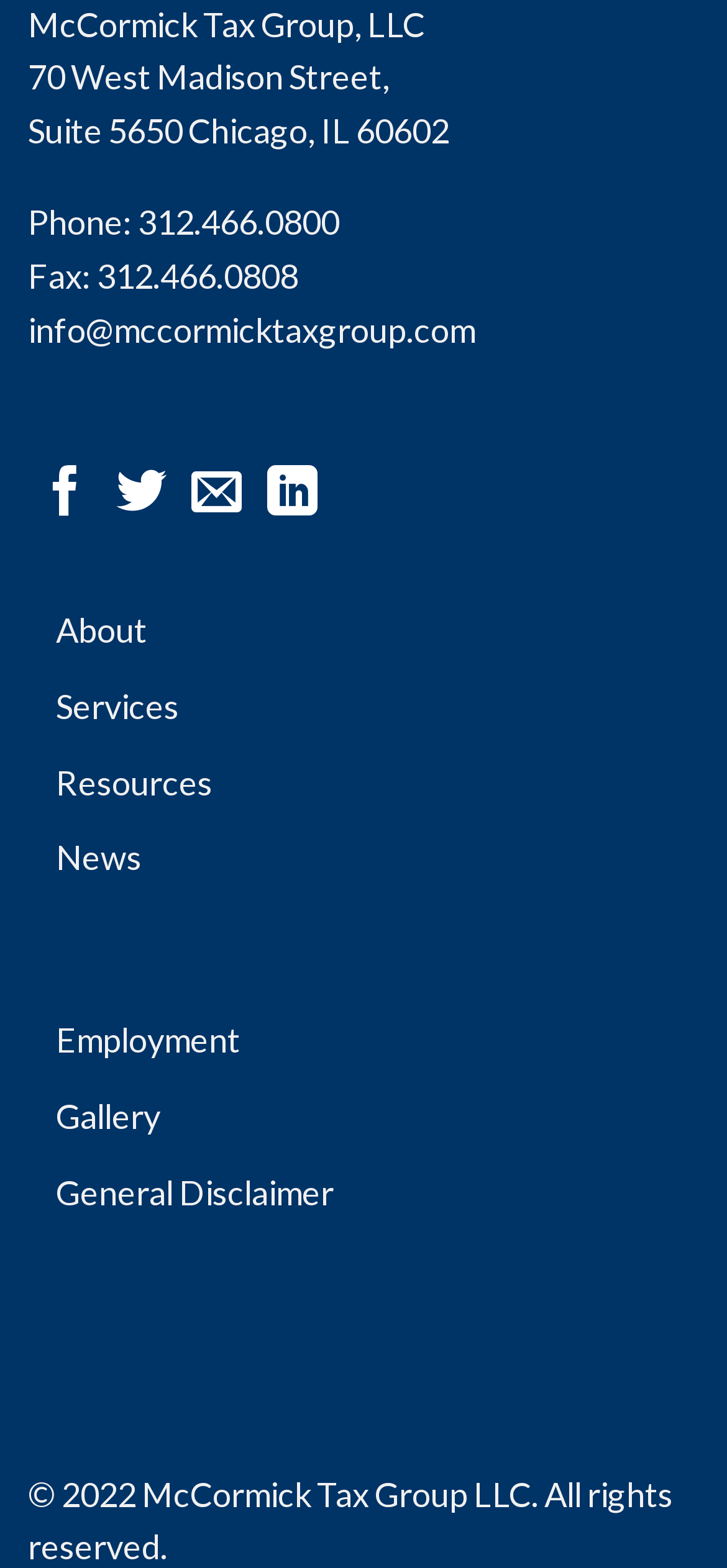What is the address of the company?
Look at the screenshot and give a one-word or phrase answer.

70 West Madison Street, Suite 5650 Chicago, IL 60602